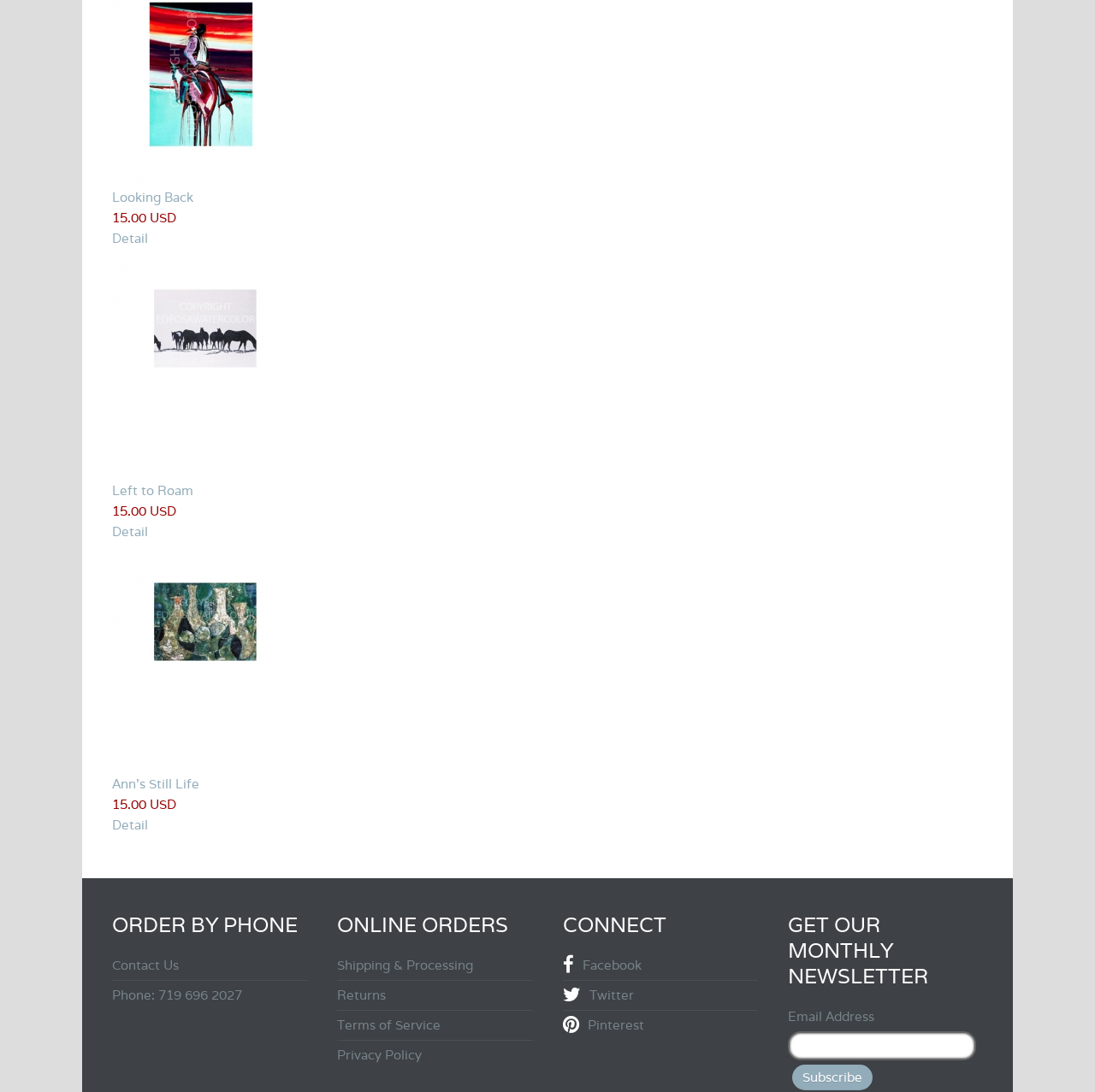Can you determine the bounding box coordinates of the area that needs to be clicked to fulfill the following instruction: "Subscribe to Crypto News on Twitter"?

None